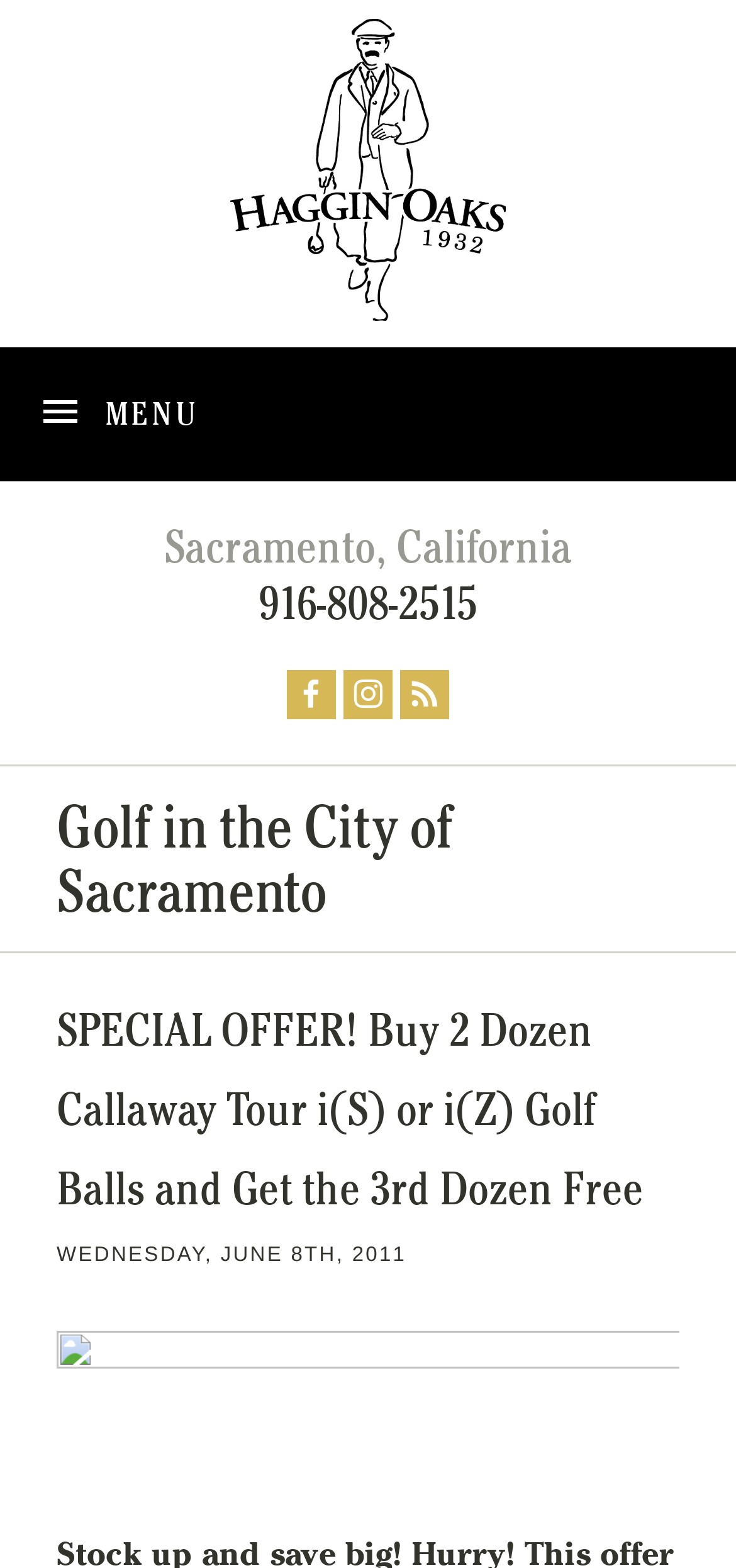What is the main title displayed on this webpage?

SPECIAL OFFER! Buy 2 Dozen Callaway Tour i(S) or i(Z) Golf Balls and Get the 3rd Dozen Free